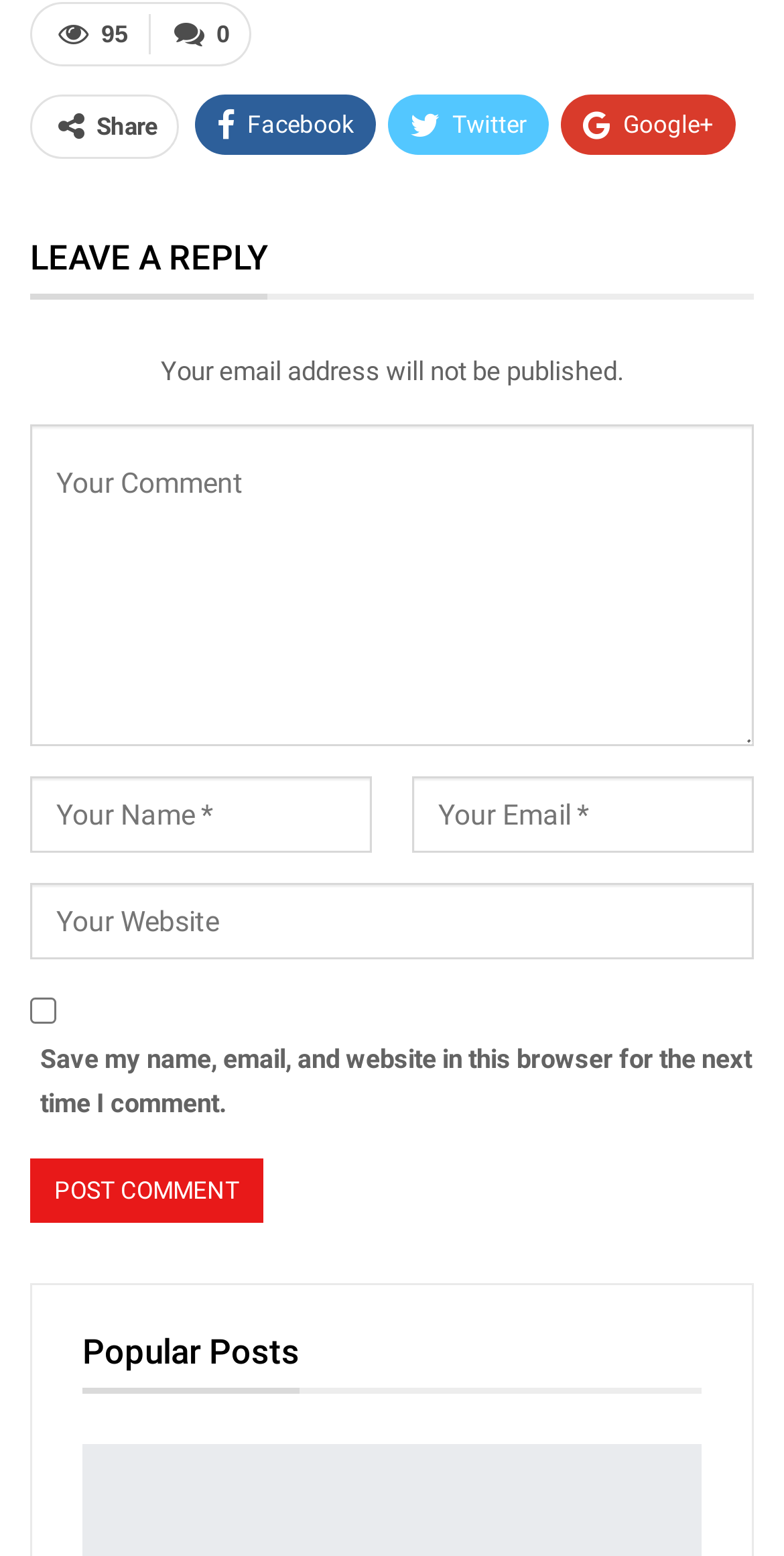Please specify the bounding box coordinates of the area that should be clicked to accomplish the following instruction: "Share on Facebook". The coordinates should consist of four float numbers between 0 and 1, i.e., [left, top, right, bottom].

[0.249, 0.061, 0.479, 0.1]